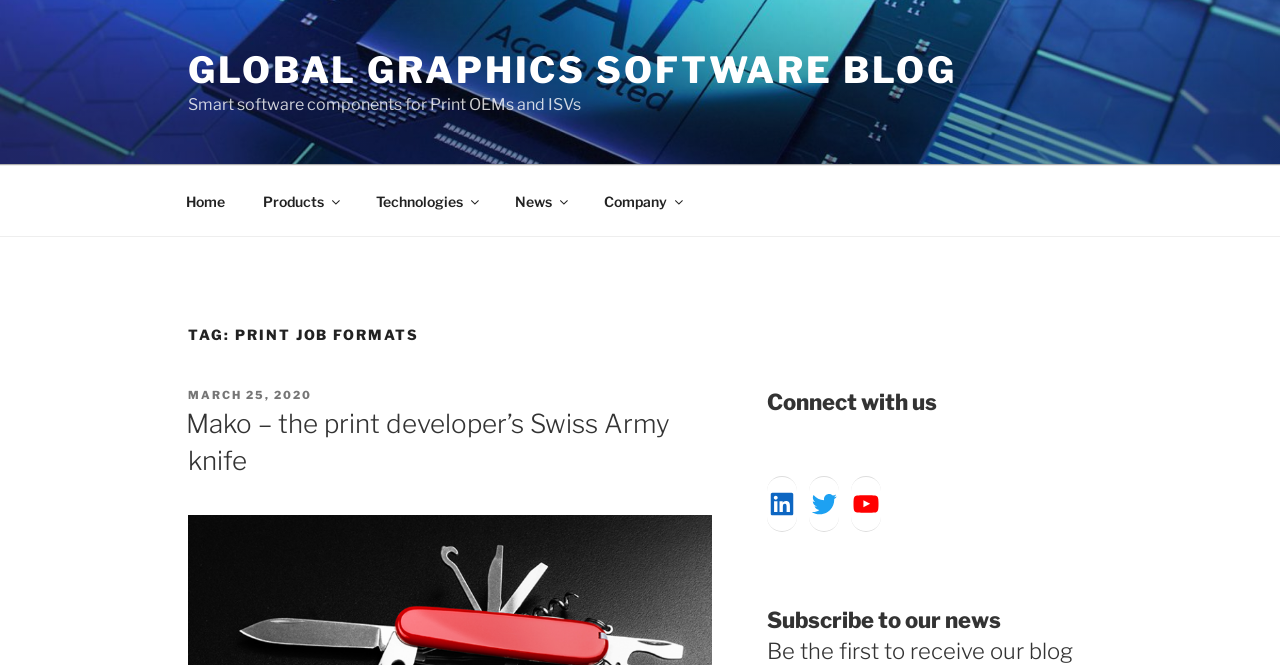Can you pinpoint the bounding box coordinates for the clickable element required for this instruction: "explore products"? The coordinates should be four float numbers between 0 and 1, i.e., [left, top, right, bottom].

[0.191, 0.265, 0.277, 0.339]